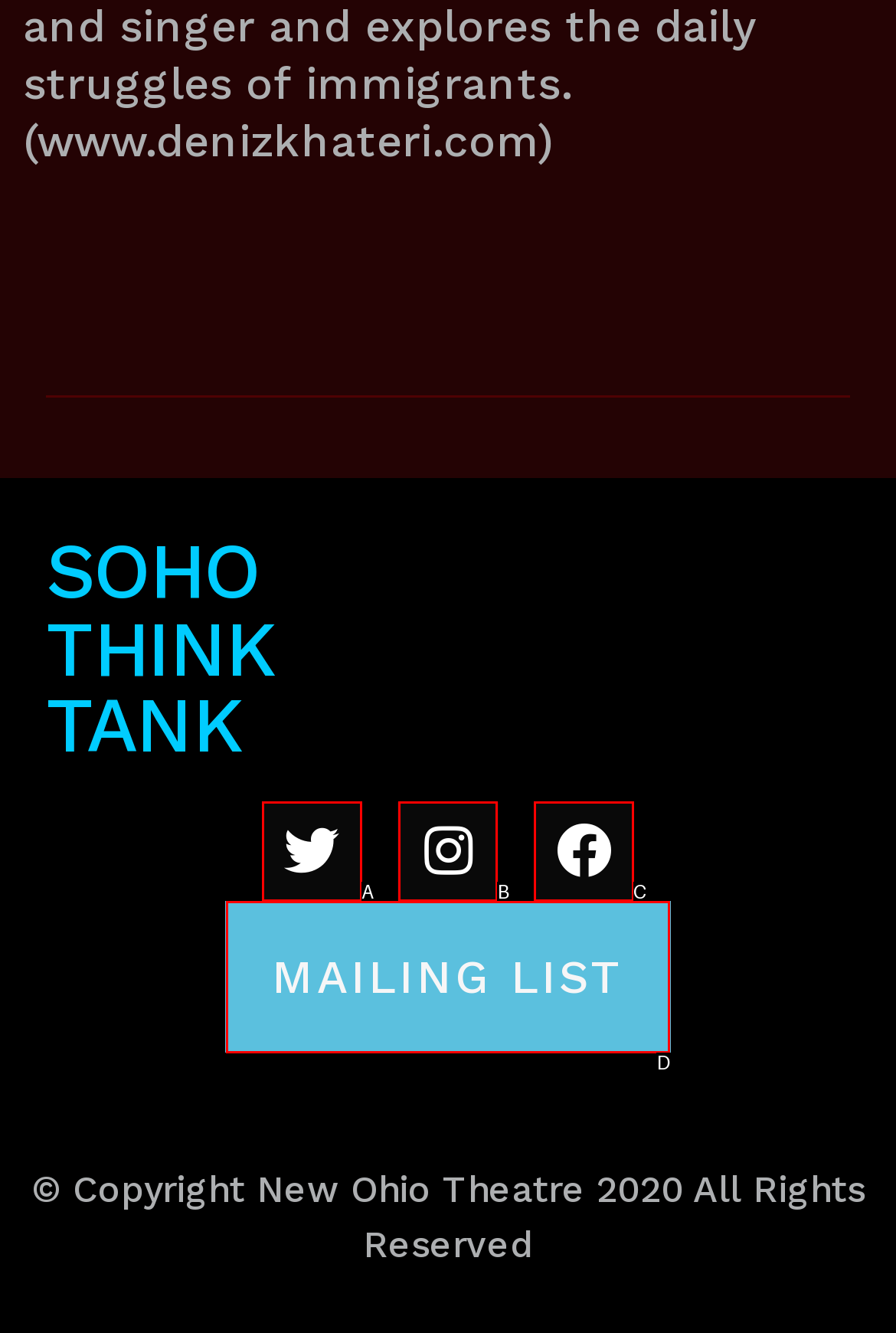Refer to the description: MAILING LIST and choose the option that best fits. Provide the letter of that option directly from the options.

D